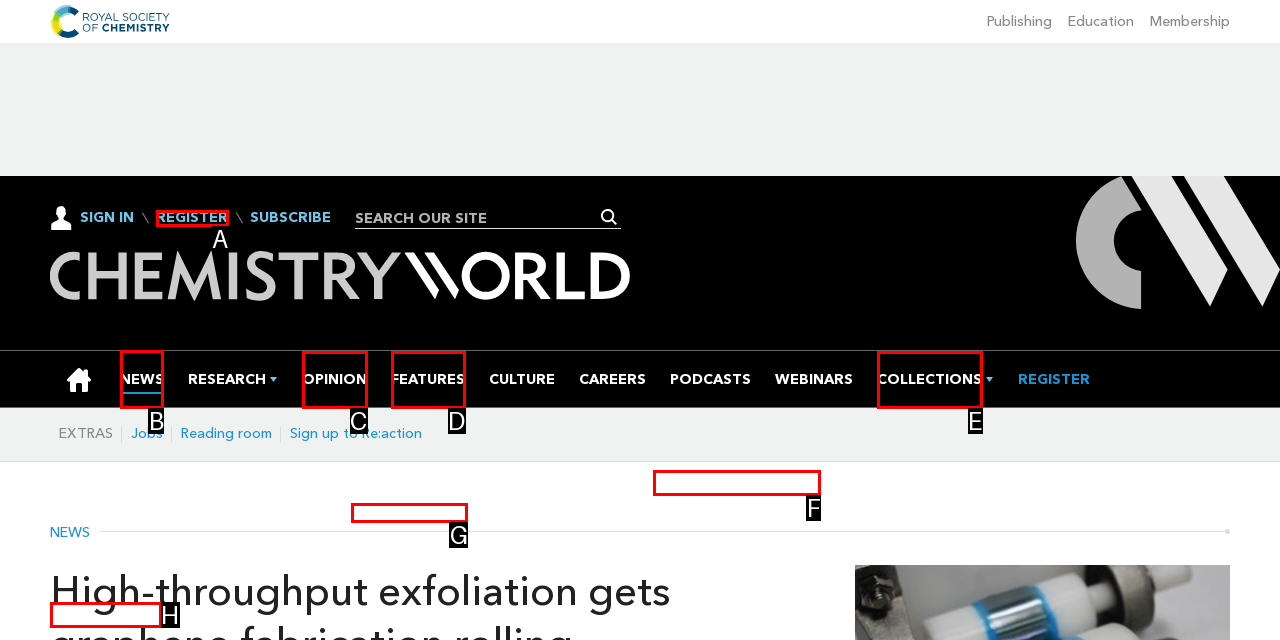Determine which HTML element to click on in order to complete the action: Read news.
Reply with the letter of the selected option.

B